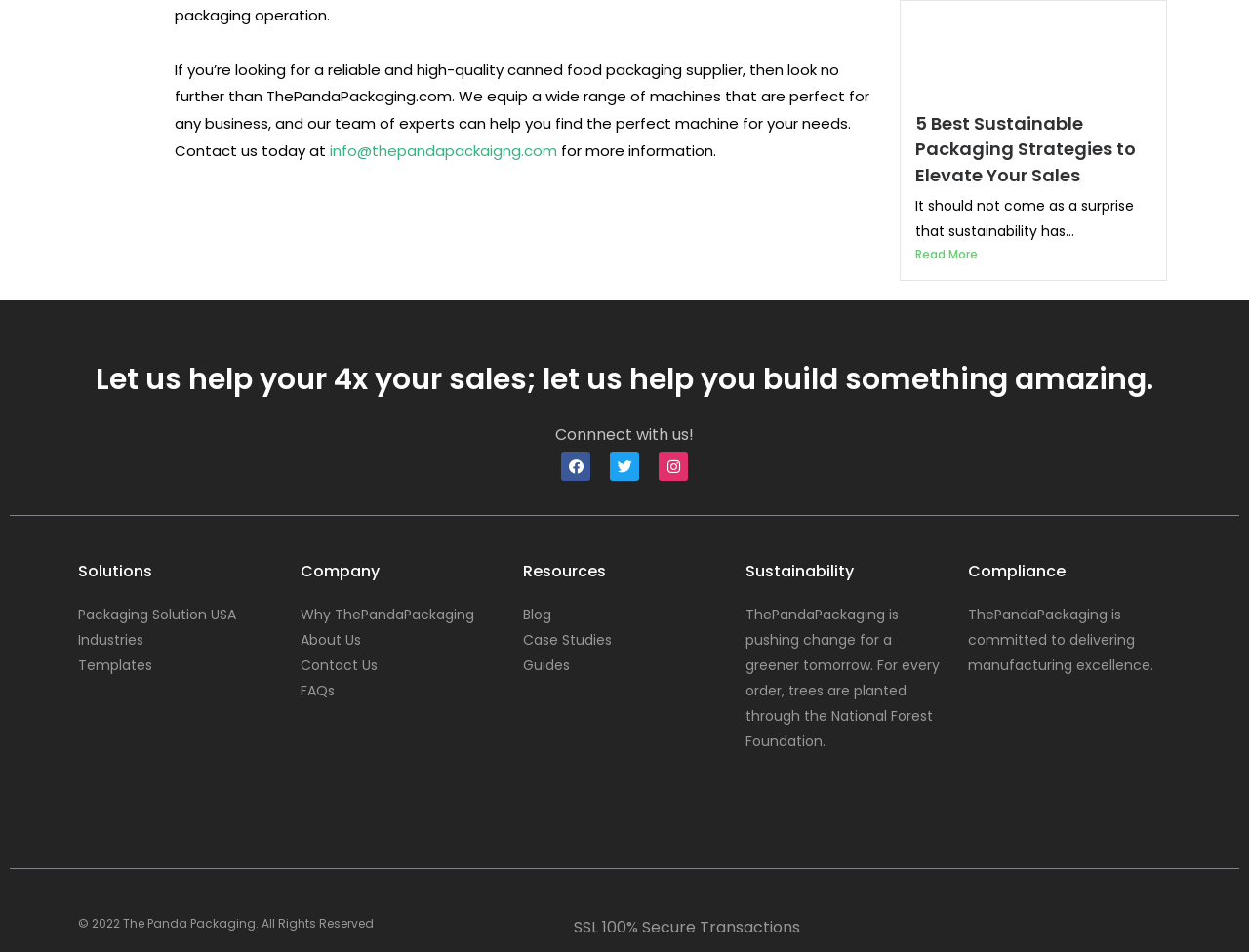Respond to the following question with a brief word or phrase:
What is the company's mission for a greener tomorrow?

Planting trees for every order